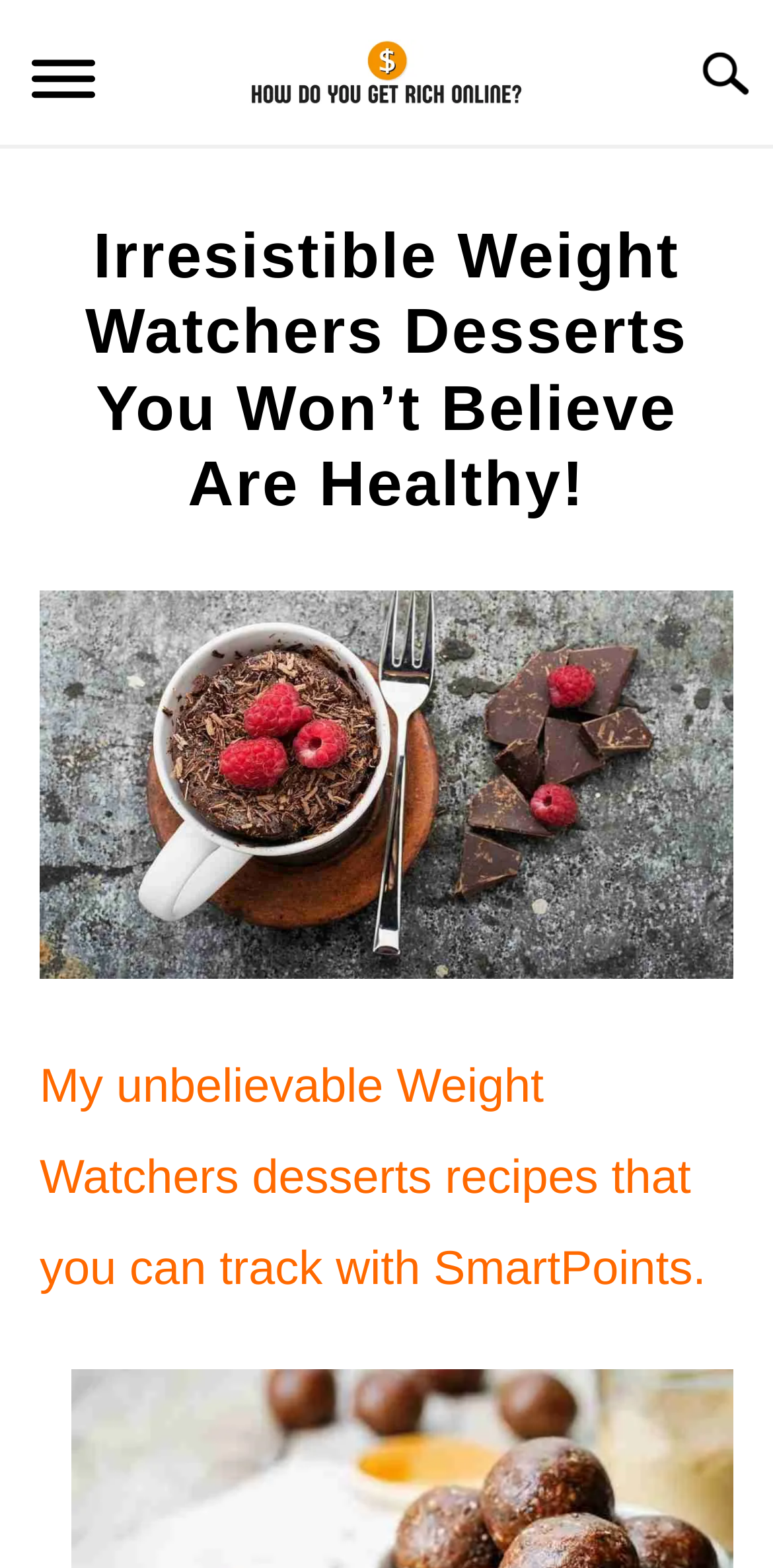Provide the bounding box coordinates of the area you need to click to execute the following instruction: "Click the menu button".

[0.0, 0.017, 0.164, 0.09]